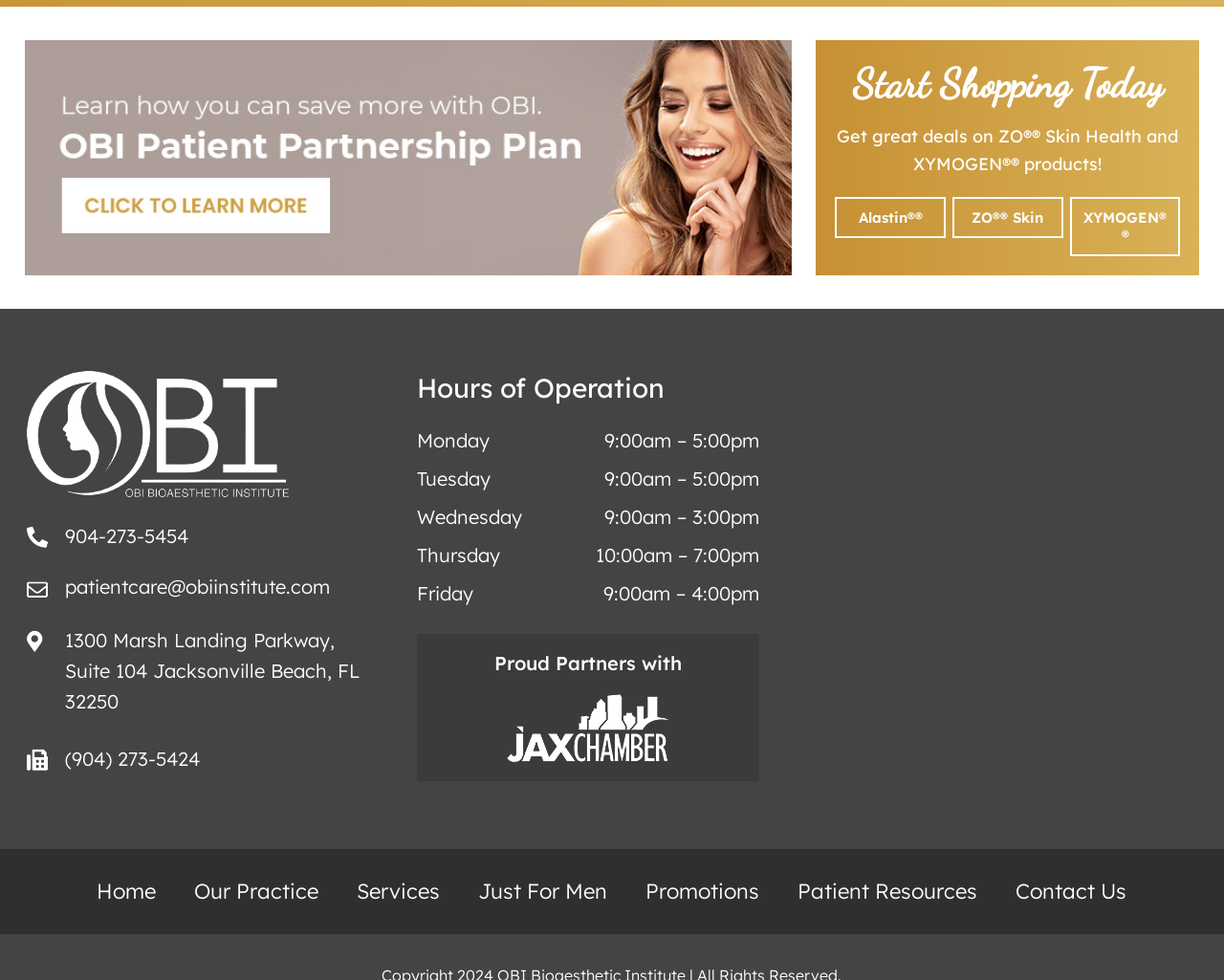What is the phone number to contact patient care?
From the image, respond using a single word or phrase.

904-273-5454